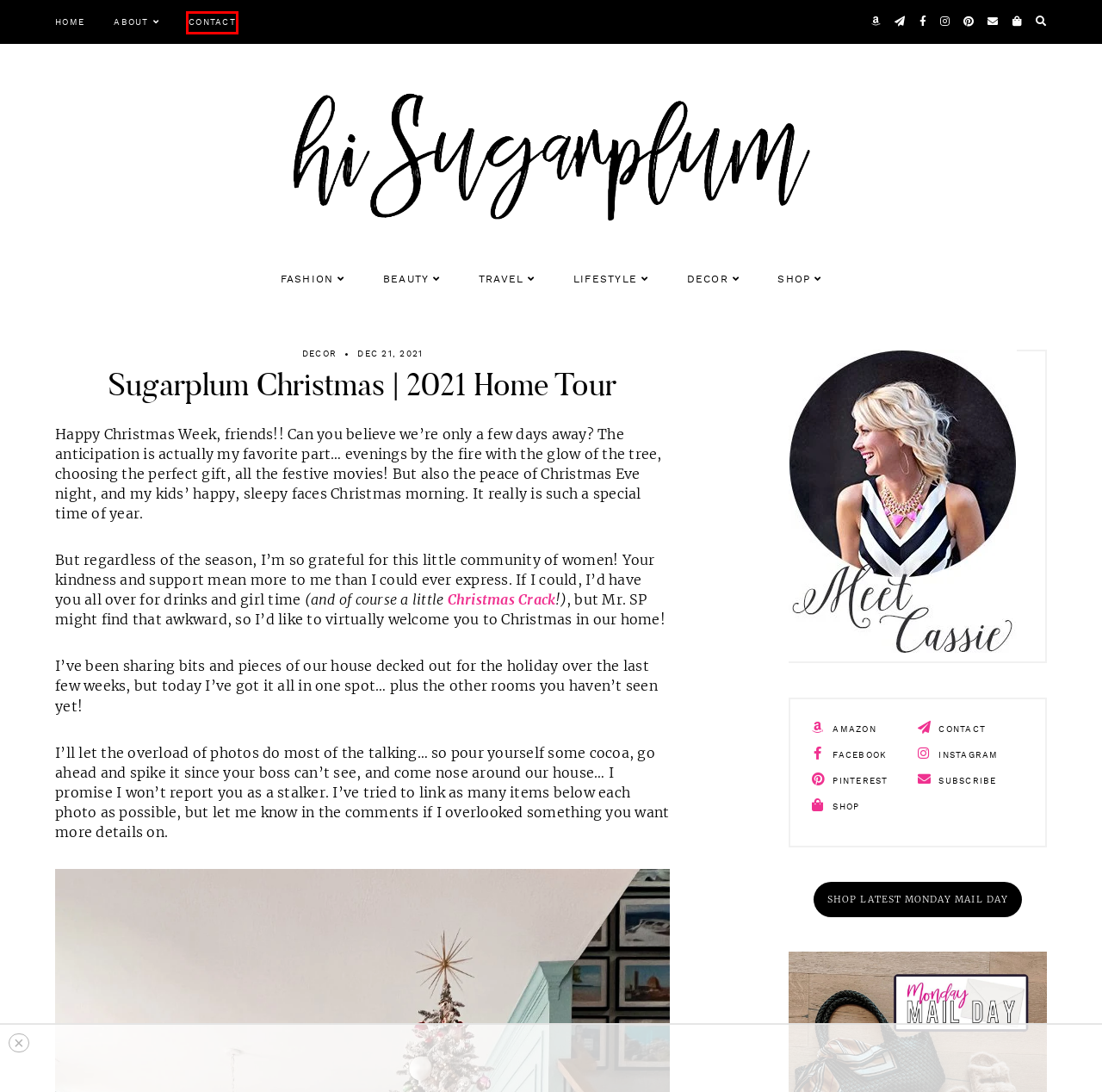Given a webpage screenshot with a red bounding box around a UI element, choose the webpage description that best matches the new webpage after clicking the element within the bounding box. Here are the candidates:
A. Hi Sugarplum!
B. Hi Sugarplum's Amazon Page
C. Contact - Hi Sugarplum!
D. A Christmas Shopping Tale - Hi Sugarplum!
E. Monday Mail Day - Hi Sugarplum!
F. Hi Sugarplum! | Dallas Lifestyle Blogger | Fashion Blog
G. cassiesugarplum on LTK
H. Meet Cassie - Hi Sugarplum!

C